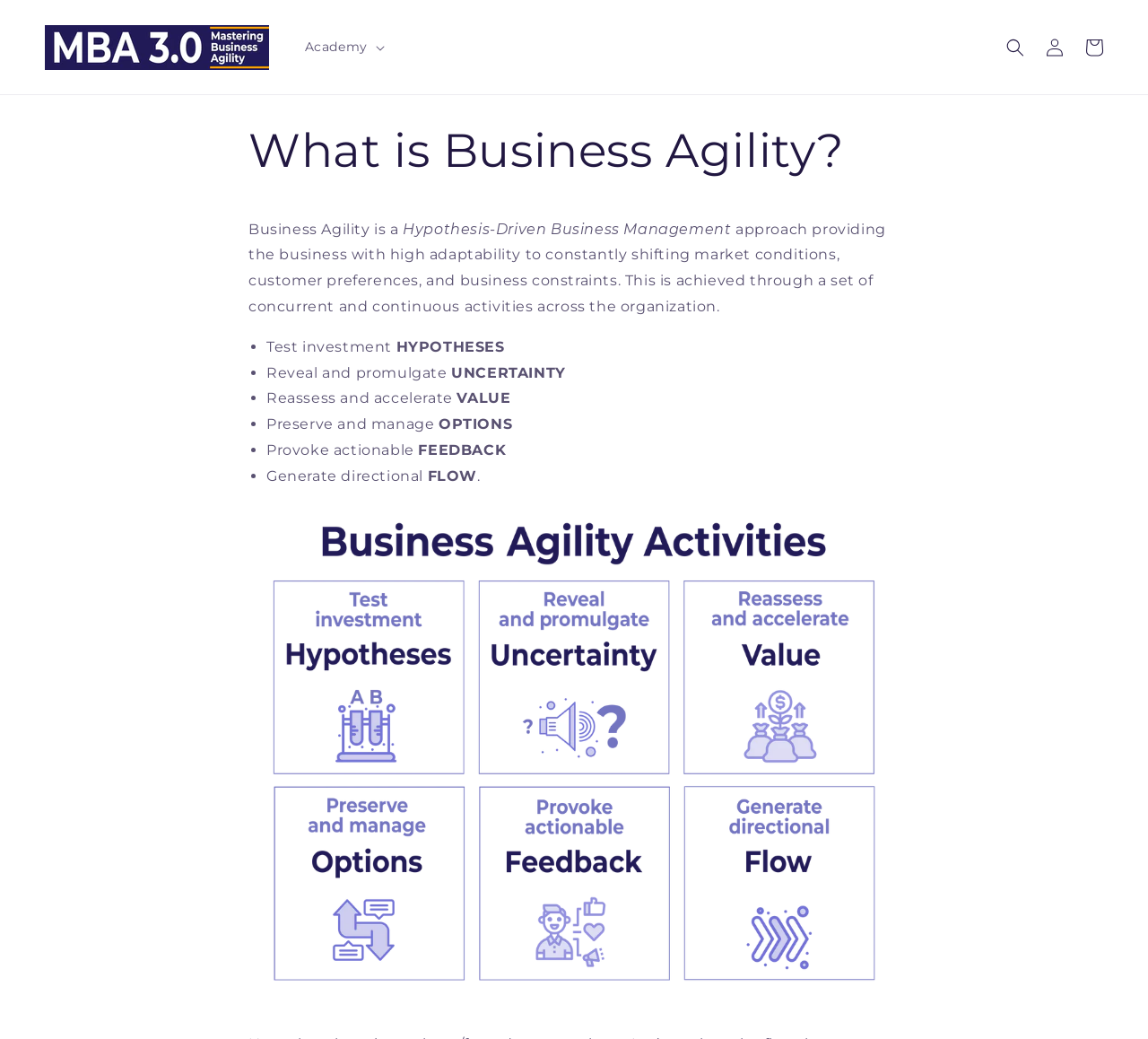Please reply with a single word or brief phrase to the question: 
How many list markers are there in the webpage?

6